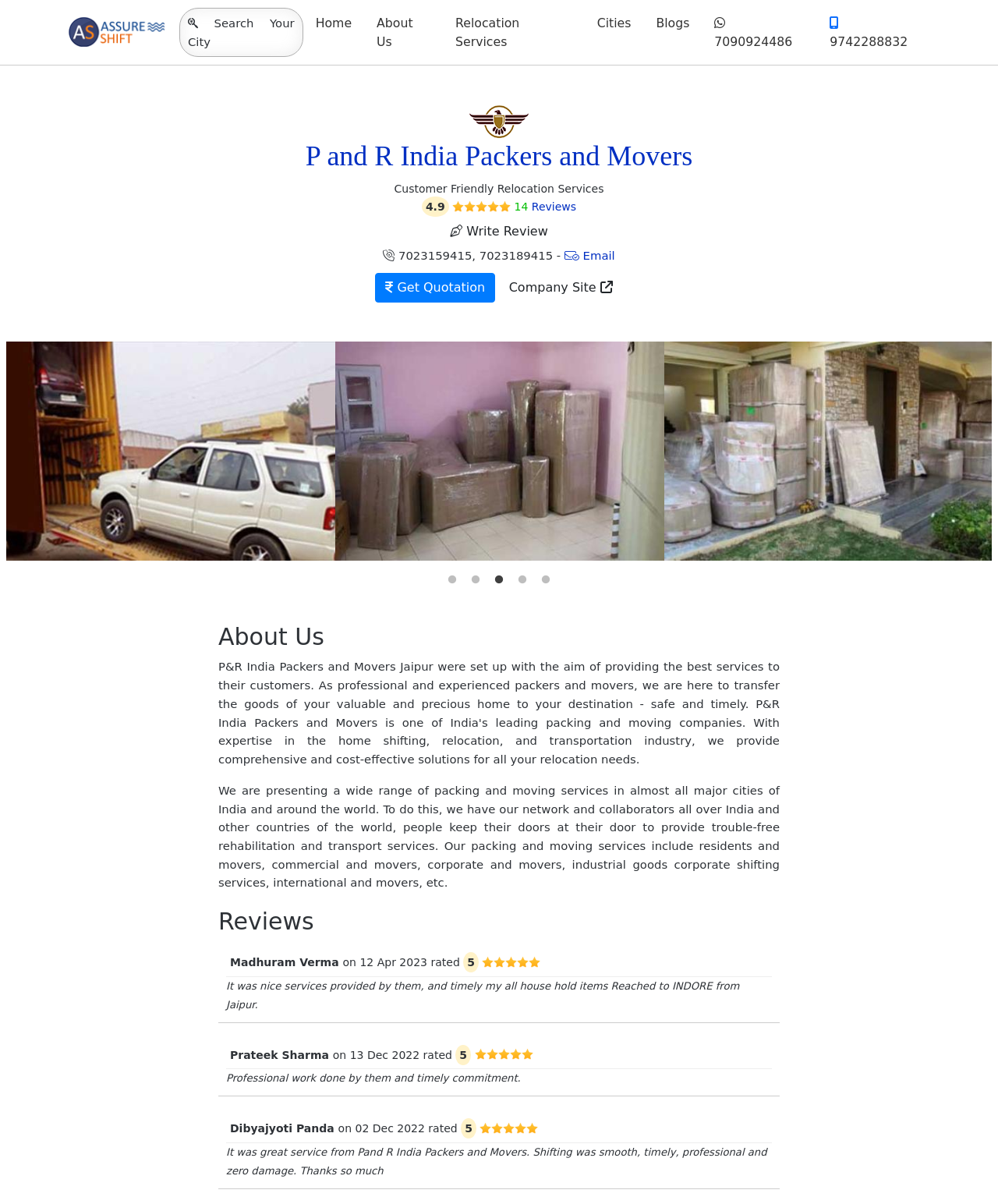Identify the bounding box coordinates of the section to be clicked to complete the task described by the following instruction: "Click the 'CATEGORIES' link". The coordinates should be four float numbers between 0 and 1, formatted as [left, top, right, bottom].

None